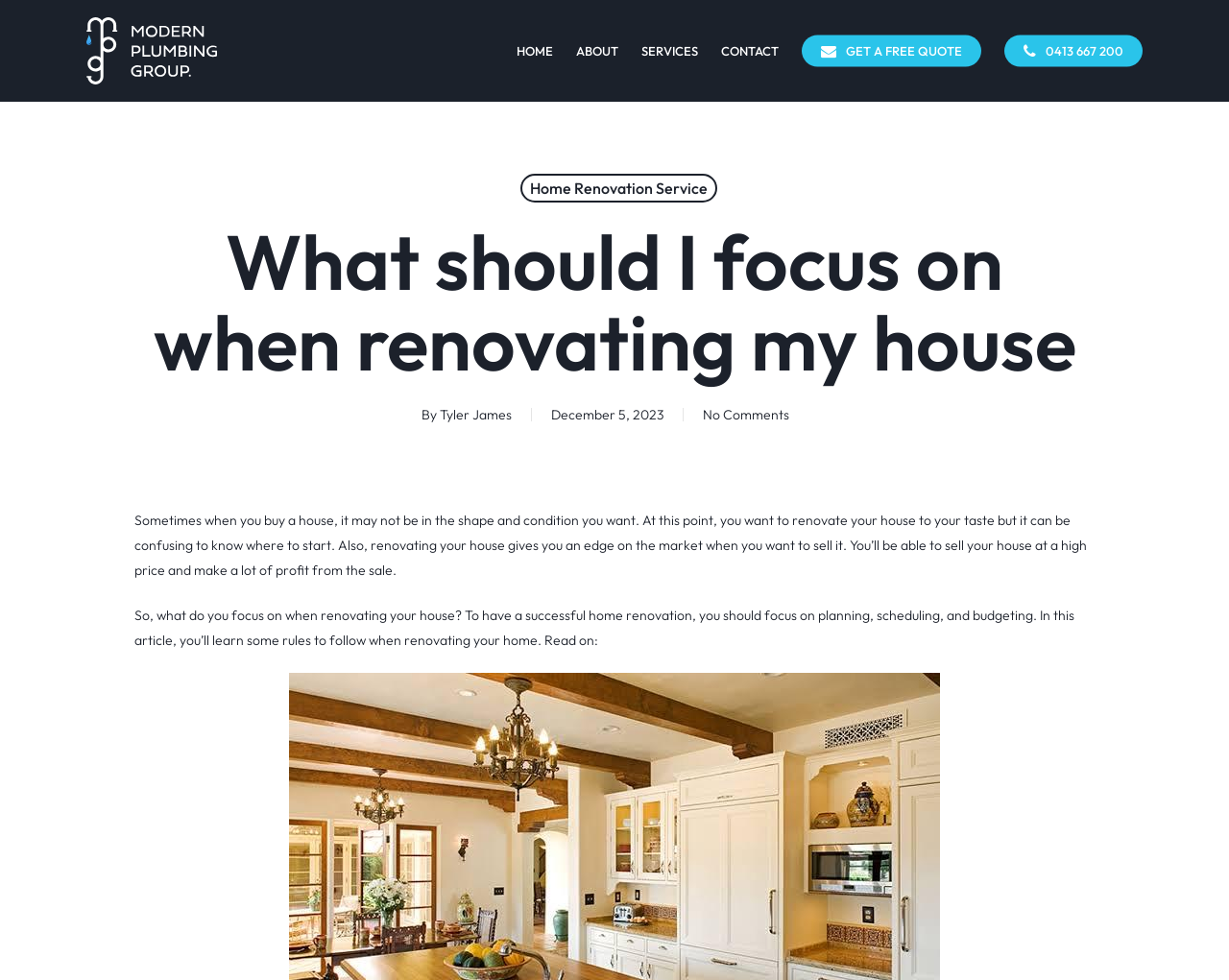What is the purpose of renovating a house?
Answer the question with just one word or phrase using the image.

To sell at a high price